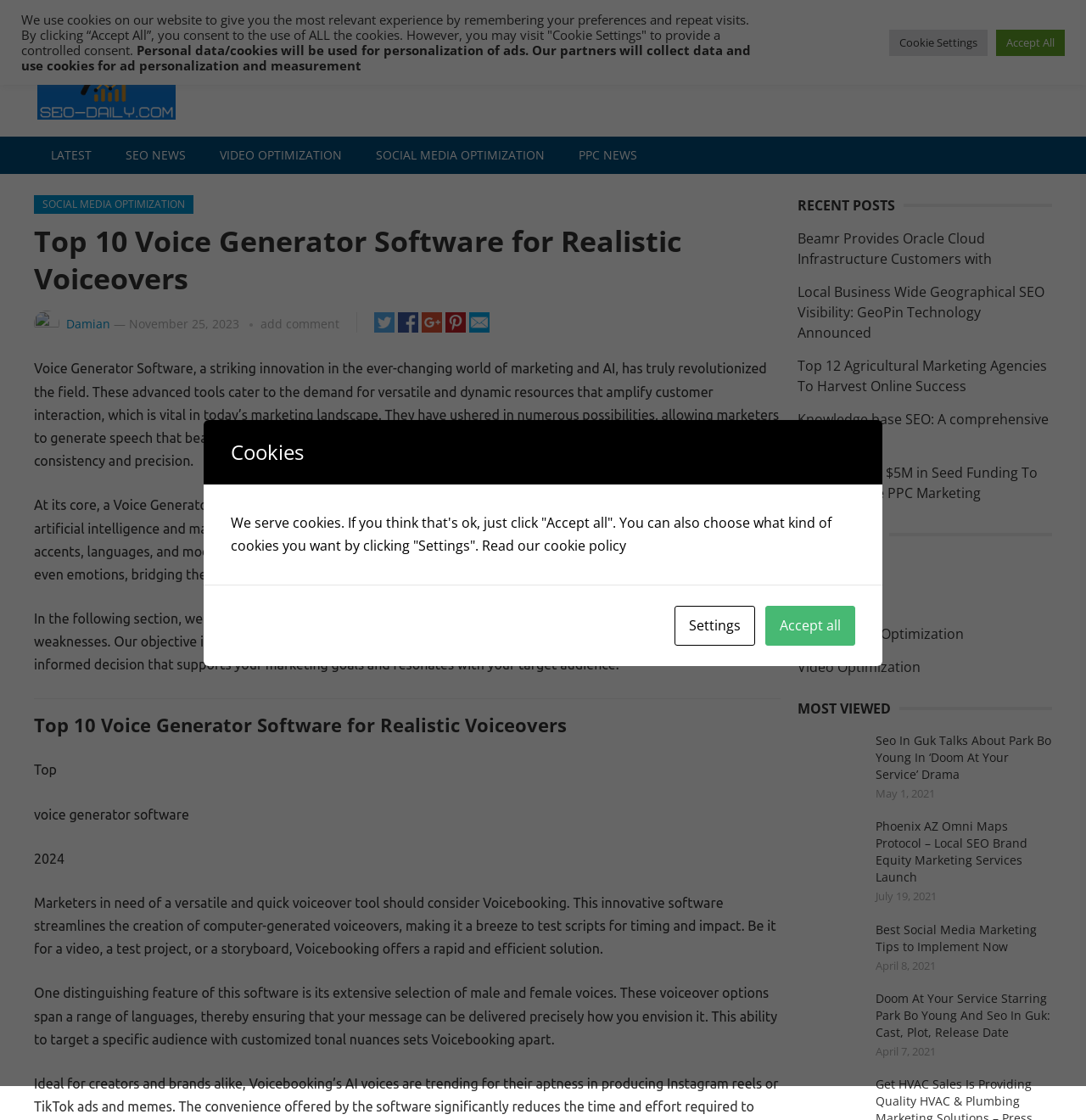Describe in detail what you see on the webpage.

This webpage is about voice generator software, with a focus on realistic voiceovers. At the top, there is a navigation bar with links to "Home", "Contact Us", "Privacy Policy", "Disclaimer", and "Advertisement". On the right side of the navigation bar, there is a search box and a button with a magnifying glass icon.

Below the navigation bar, there are several links to different categories, including "LATEST", "SEO NEWS", "VIDEO OPTIMIZATION", "SOCIAL MEDIA OPTIMIZATION", and "PPC NEWS". 

The main content of the webpage is divided into sections. The first section has a heading "Top 10 Voice Generator Software for Realistic Voiceovers" and a brief introduction to voice generator software, explaining its role in marketing and AI. 

The next section provides more information about voice generator software, describing its ability to simulate human speech and produce natural, smooth, and realistic voices in various accents, languages, and modulations.

Following this, there is a section that explores an array of voice generator software, discussing their features, strengths, and weaknesses. This section is headed by a separator line and another "Top 10 Voice Generator Software for Realistic Voiceovers" heading.

The webpage then presents a review of a specific voice generator software, Voicebooking, highlighting its ability to streamline the creation of computer-generated voiceovers and its extensive selection of male and female voices.

On the right side of the webpage, there are three columns of links. The first column is headed by "RECENT POSTS" and lists several article titles. The second column is headed by "CATEGORIES" and lists links to different categories, including "PPC News", "SEO News", "Social Media Optimization", and "Video Optimization". The third column is headed by "MOST VIEWED" and lists several article titles with dates.

At the bottom of the webpage, there is a notice about cookies, explaining that the website uses cookies to provide a personalized experience and that users can control their cookie settings. There are also buttons to "Accept All" cookies or to visit "Cookie Settings".